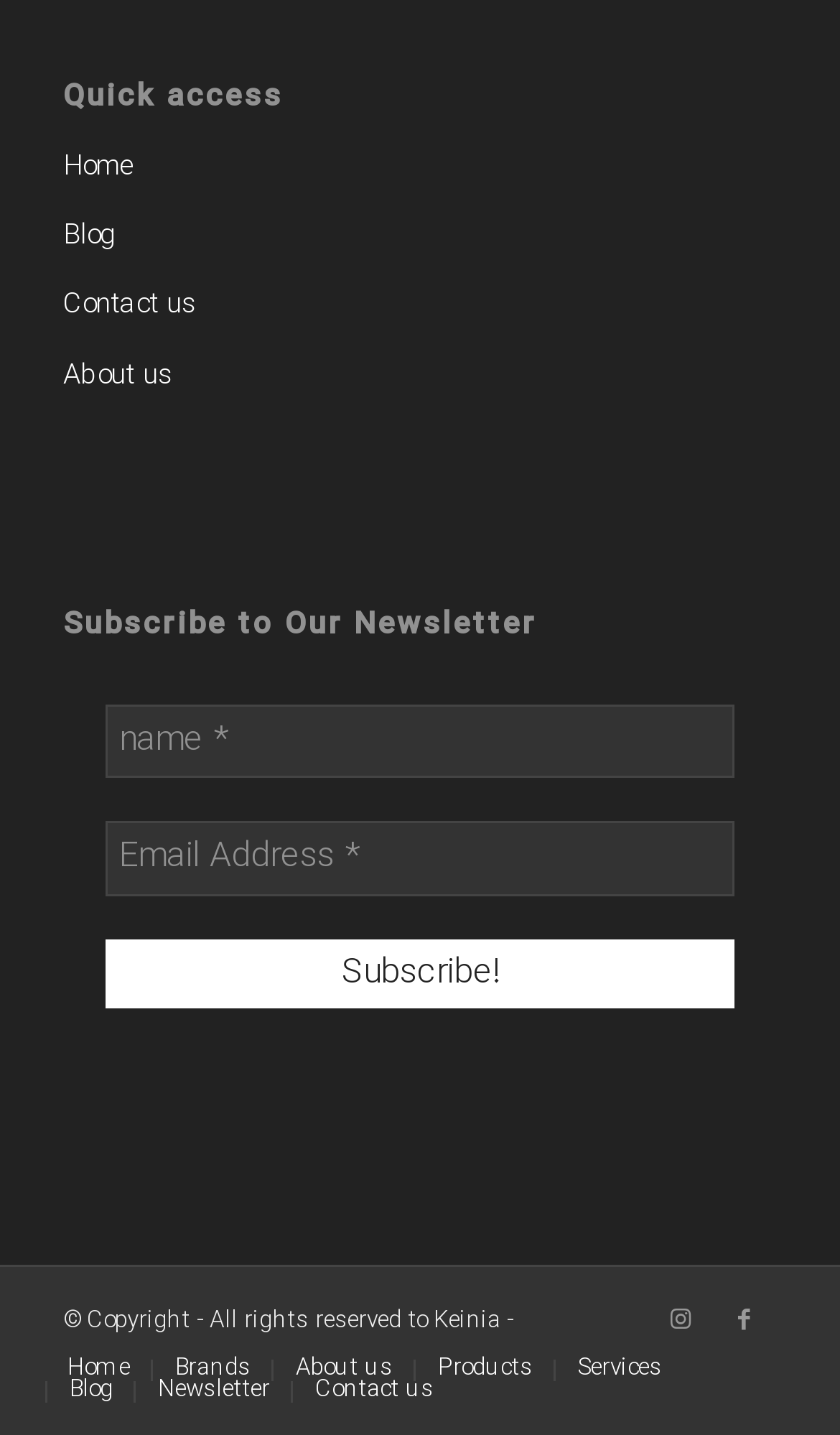Show the bounding box coordinates of the region that should be clicked to follow the instruction: "Enter your name."

[0.126, 0.491, 0.874, 0.543]